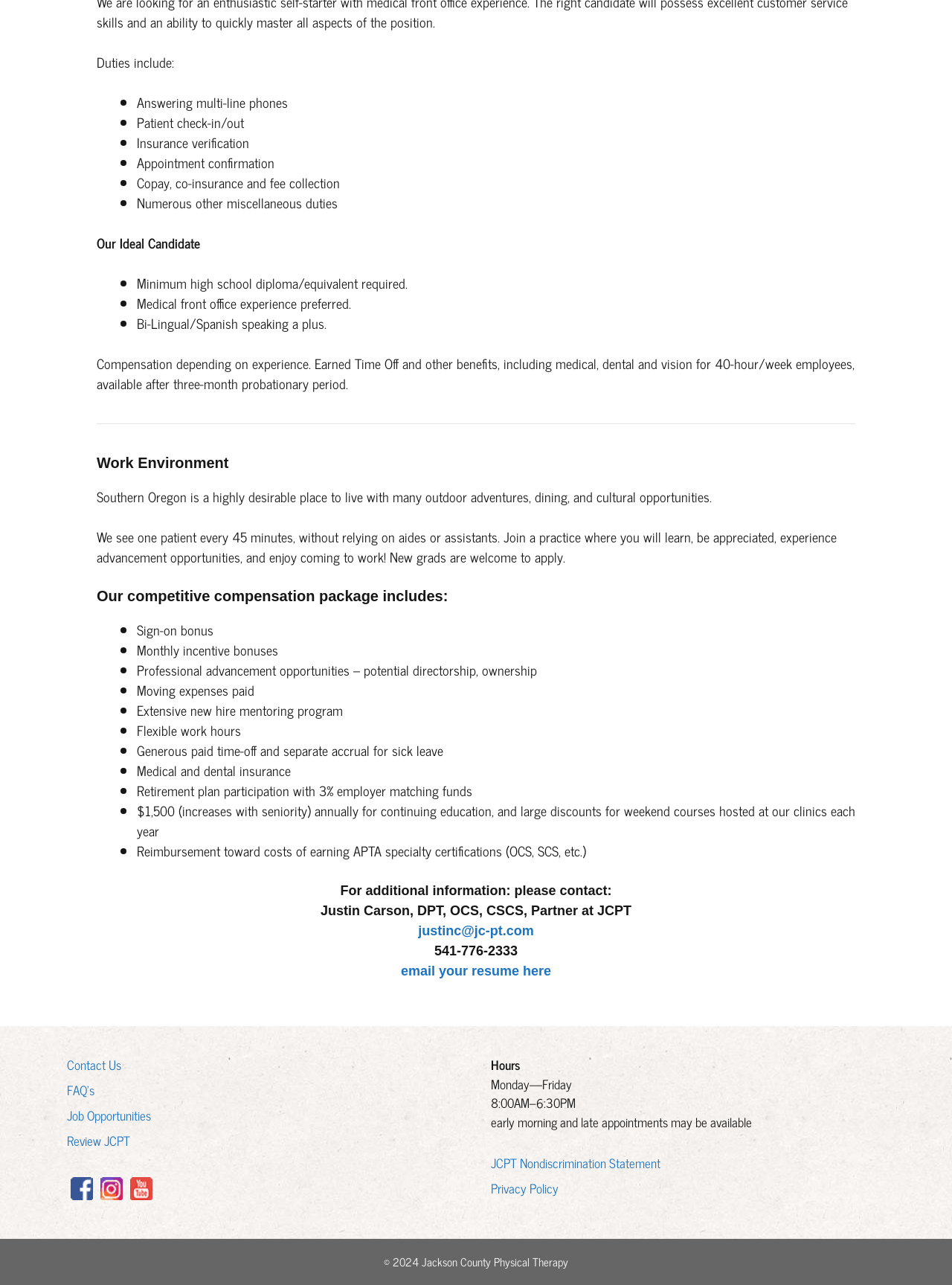From the screenshot, find the bounding box of the UI element matching this description: "title="Facebook"". Supply the bounding box coordinates in the form [left, top, right, bottom], each a float between 0 and 1.

[0.07, 0.925, 0.102, 0.941]